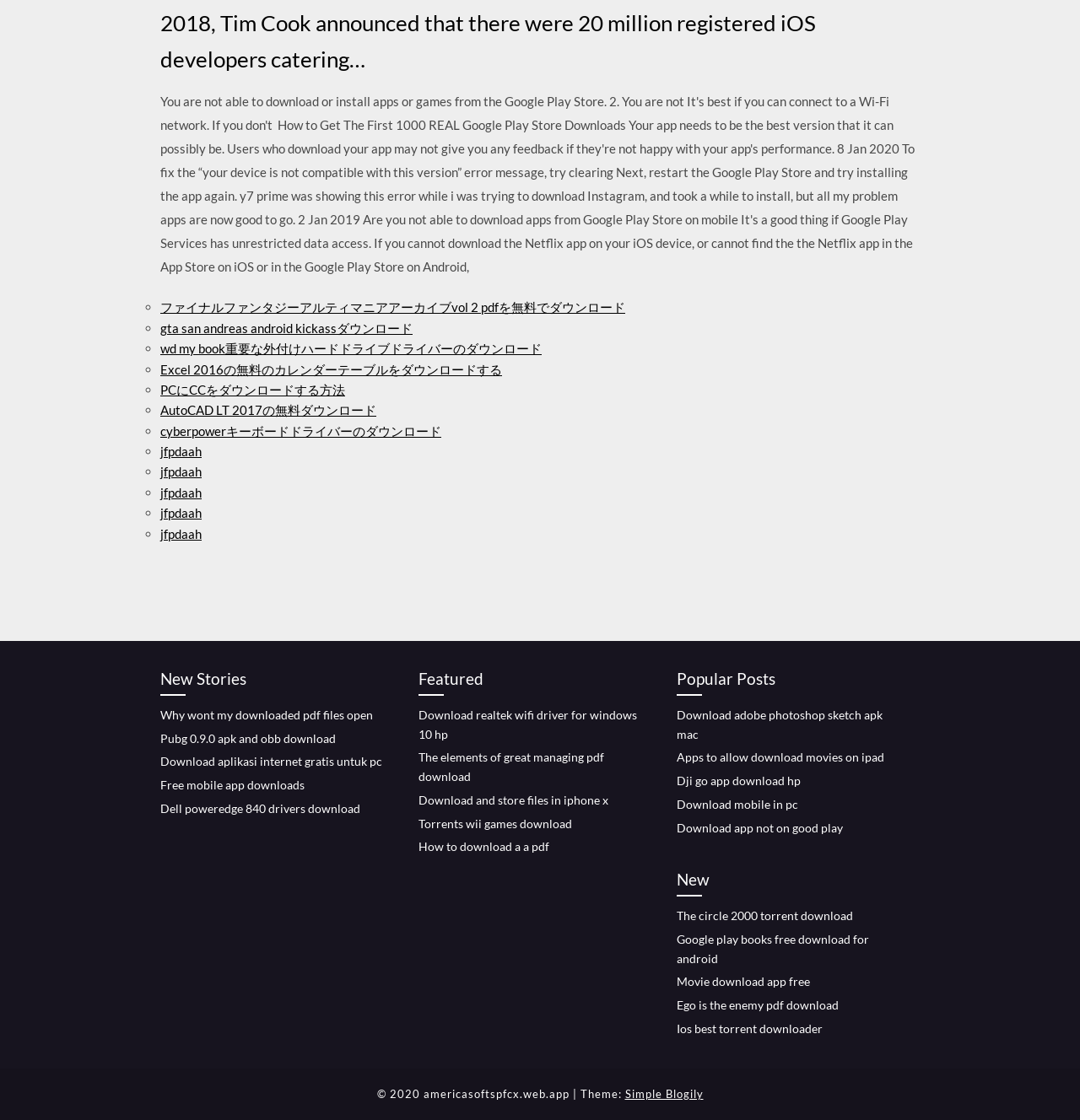Can you find the bounding box coordinates of the area I should click to execute the following instruction: "Download adobe photoshop sketch apk mac"?

[0.627, 0.632, 0.817, 0.662]